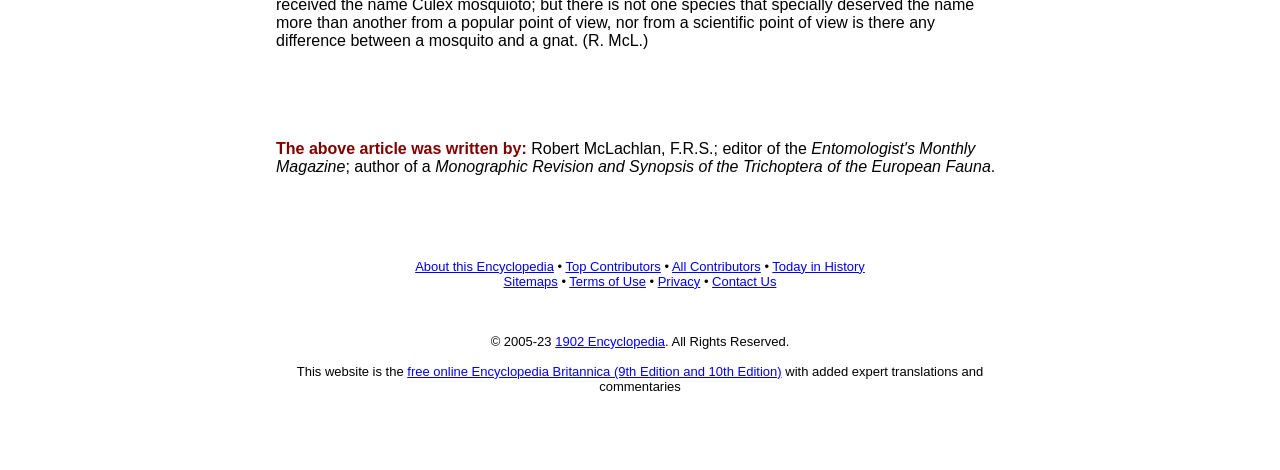Give a one-word or one-phrase response to the question: 
What editions of Encyclopedia Britannica are included in this website?

9th and 10th Edition